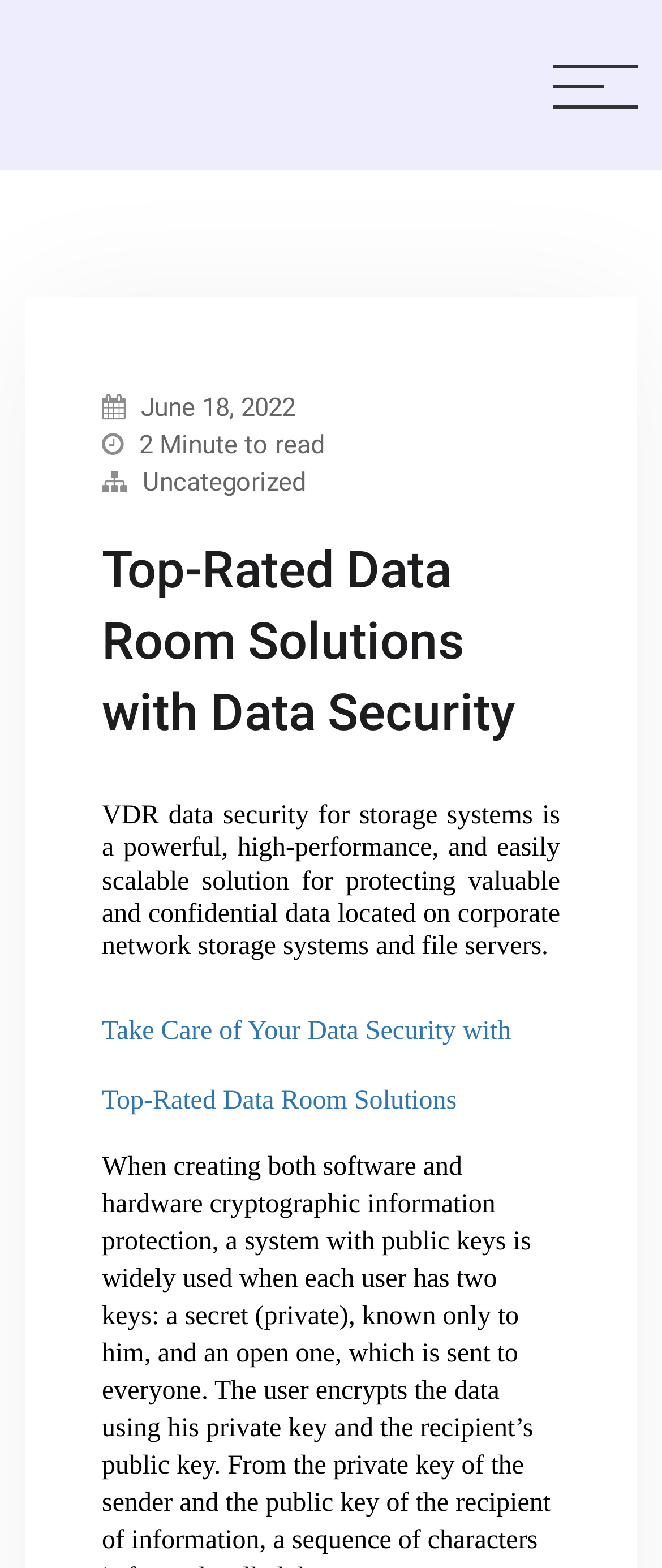Generate a comprehensive caption for the webpage you are viewing.

The webpage is focused on data room solutions and their importance in maintaining high-performance protected systems with minimal impact on user experience. At the top-right corner, there is a link with no descriptive text. Below this link, there is a publication date "June 18, 2022" and a reading time "2 Minute to read" on the same line, slightly indented. 

To the right of the publication date, there is a category link labeled "Uncategorized". 

The main content of the webpage is divided into two sections, each with a heading. The first heading, "Top-Rated Data Room Solutions with Data Security", is located at the top-left of the main content area. Below this heading, there is a paragraph of text that describes VDR data security as a powerful, high-performance, and easily scalable solution for protecting valuable and confidential data. 

The second heading, "Take Care of Your Data Security with Top-Rated Data Room Solutions", is located below the first section, still in the top-left area of the main content.